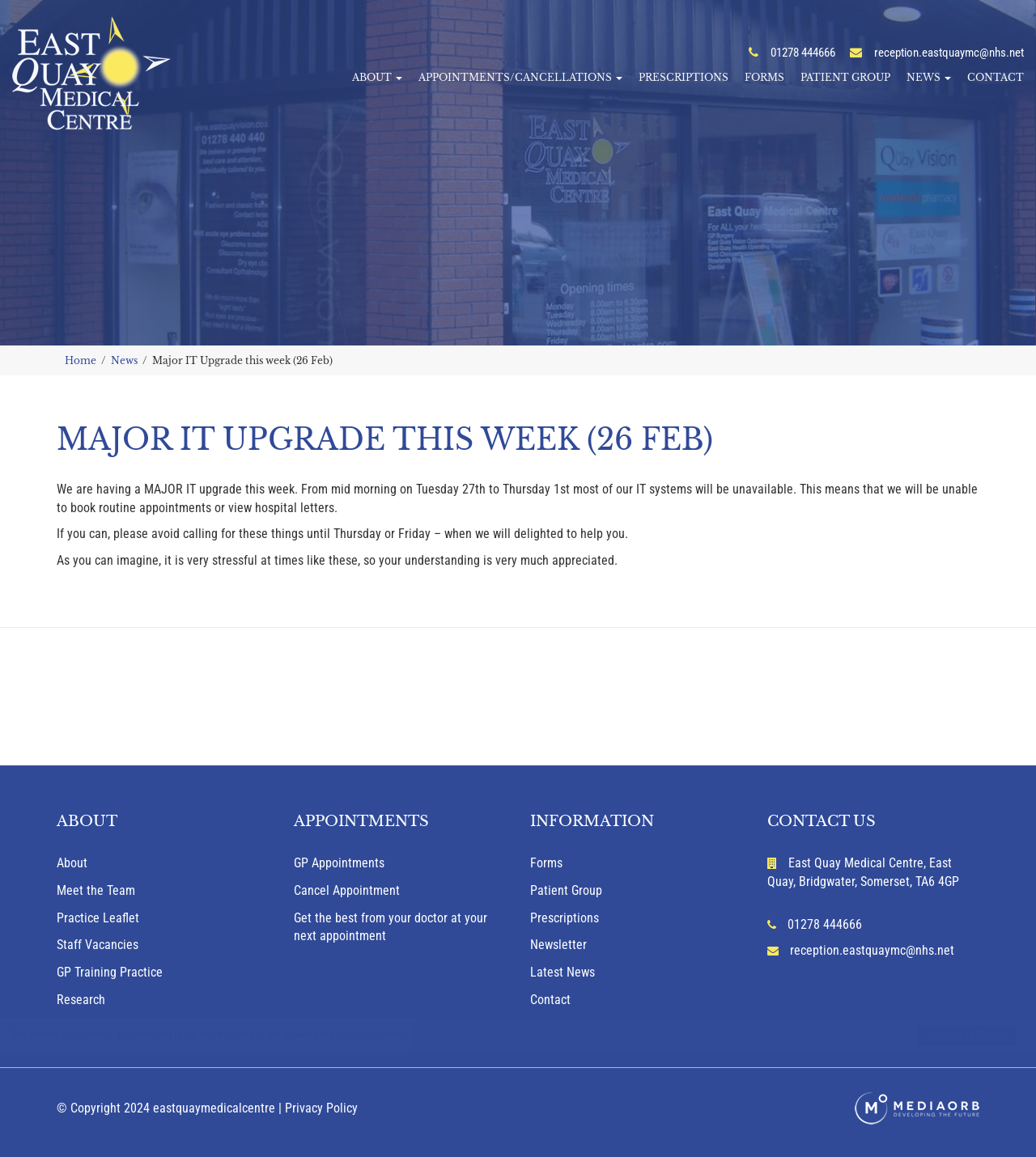What are the available appointment types?
Kindly offer a detailed explanation using the data available in the image.

I found the available appointment types by looking at the 'APPOINTMENTS' section of the webpage, where it lists 'GP Appointments' as one of the options. There might be other types of appointments available, but they are not explicitly mentioned on this webpage.